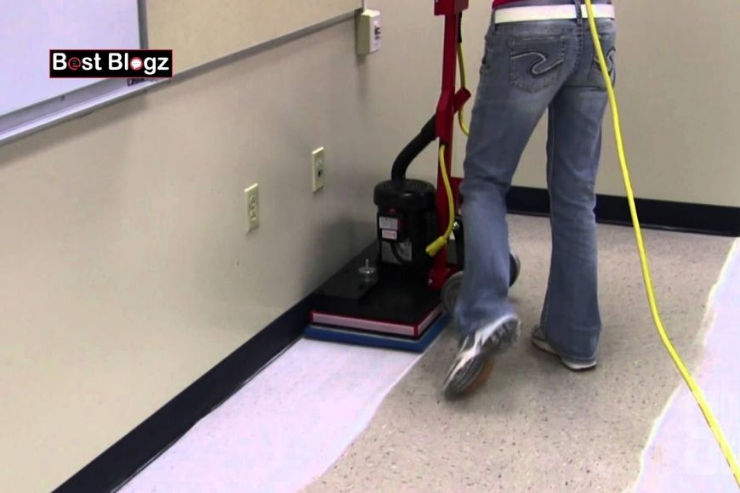Give an in-depth summary of the scene depicted in the image.

In this image, a person is engaged in the process of cleaning a floor using a specialized cleaning machine. The individual, seen from the waist down, is wearing blue jeans and is positioned next to a sleek, black machine equipped with a red handle. A yellow power cord runs from the machine, highlighting its operational status. The background suggests an indoor environment, likely a classroom or office, with light-colored walls and a clean floor featuring a white covering. Above the image, the text "Best Blogz" appears prominently, indicating that the image is part of a blogging platform, possibly offering tips or insights on cleaning services and techniques. This visual emphasizes the practical tools and actions involved in maintaining cleanliness in shared spaces.